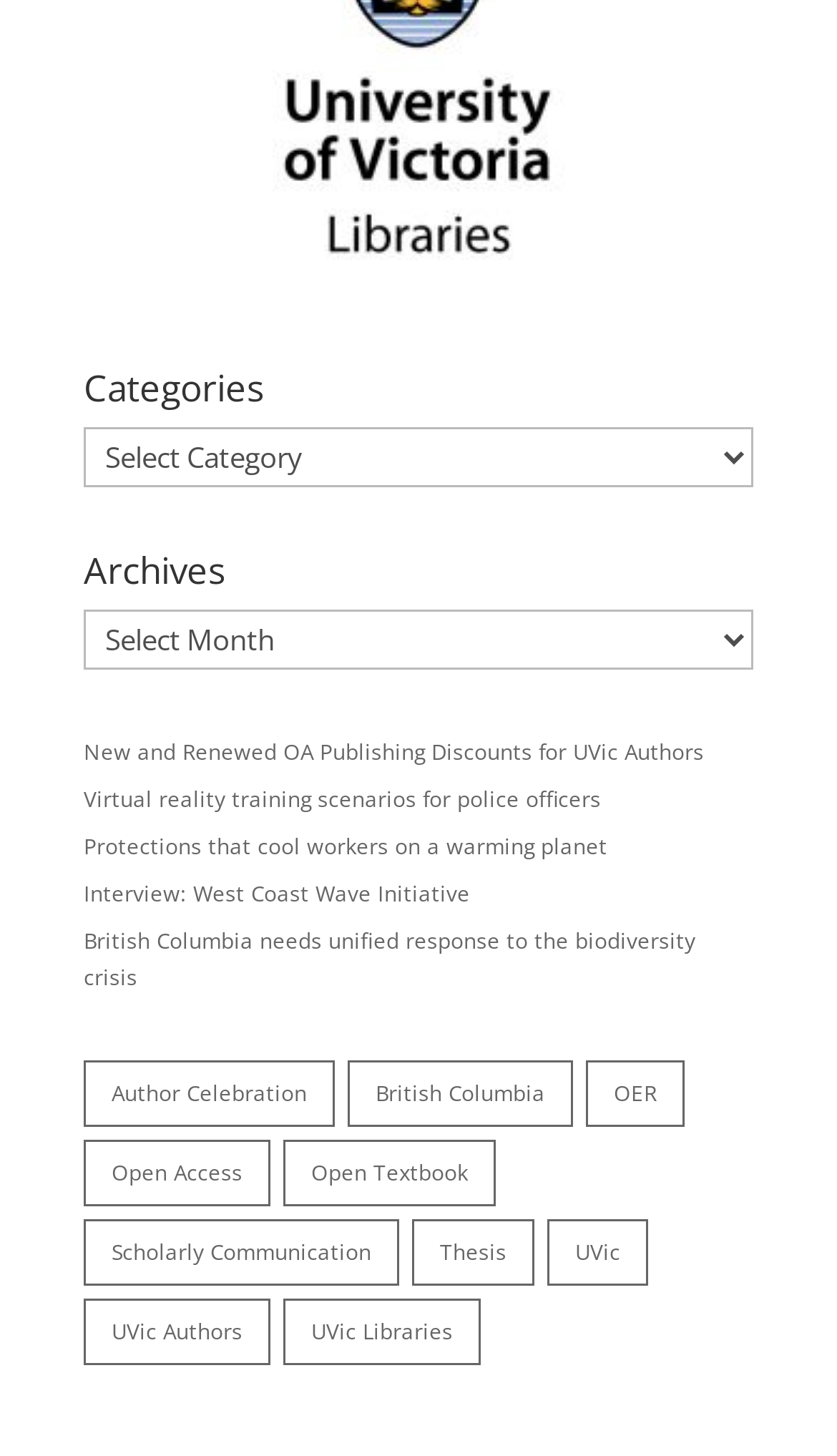Can you find the bounding box coordinates for the element that needs to be clicked to execute this instruction: "Read about new and renewed OA publishing discounts for UVic authors"? The coordinates should be given as four float numbers between 0 and 1, i.e., [left, top, right, bottom].

[0.1, 0.506, 0.841, 0.526]